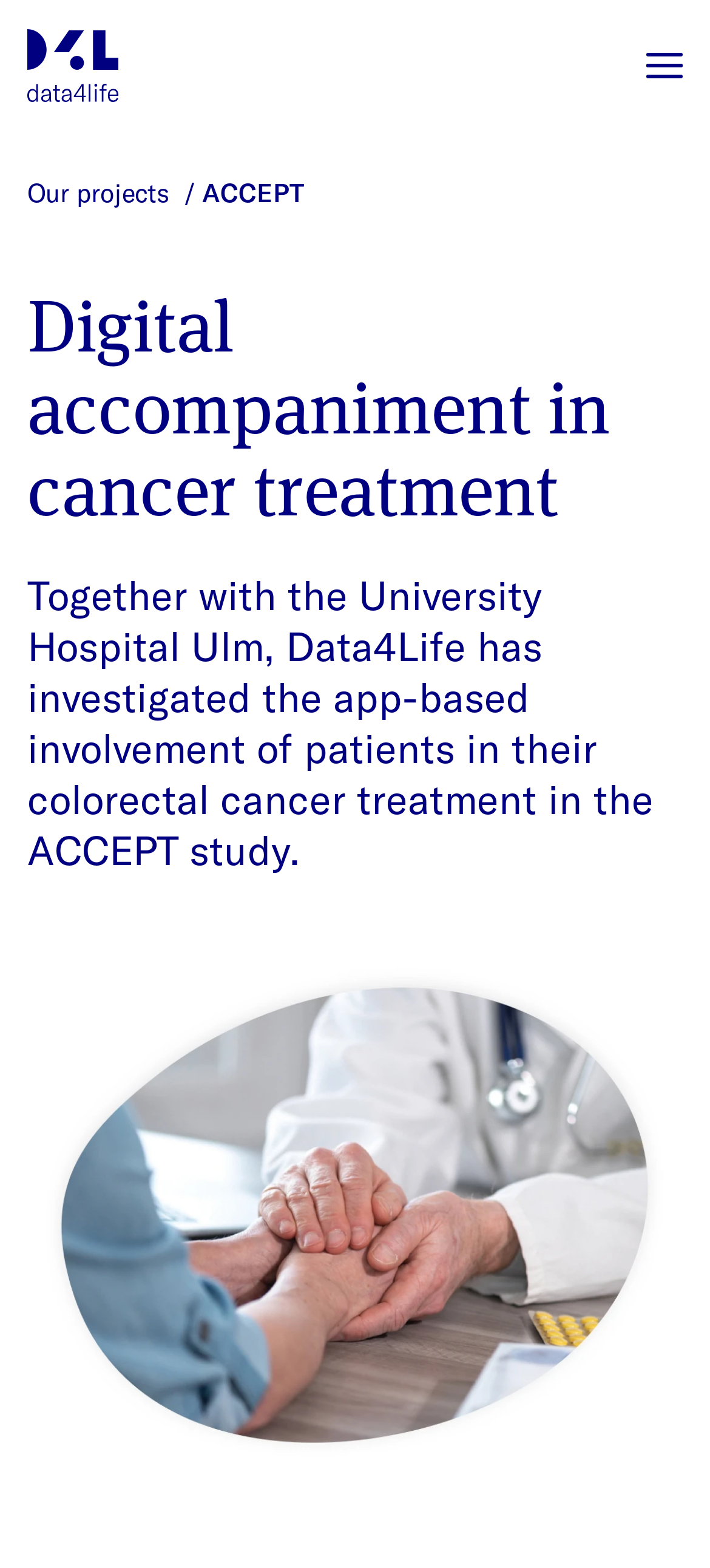Explain the webpage's layout and main content in detail.

The webpage is about Data4Life, a nonprofit organization that prepares health data for research. At the top left corner, there is a link to the homepage, accompanied by a small image. On the opposite side, at the top right corner, there is a button labeled "Menu" that controls the primary menu.

Below the top section, there are three main elements. On the left side, there is a link to "Our projects". Next to it, there is a static text "ACCEPT". 

The main content of the webpage is a heading that reads "Digital accompaniment in cancer treatment", which spans almost the entire width of the page. Below the heading, there is a paragraph of text that describes a study called ACCEPT, which investigated the app-based involvement of patients in their colorectal cancer treatment in collaboration with the University Hospital Ulm.

Underneath the text, there is a figure, likely an image, that takes up a significant portion of the page.